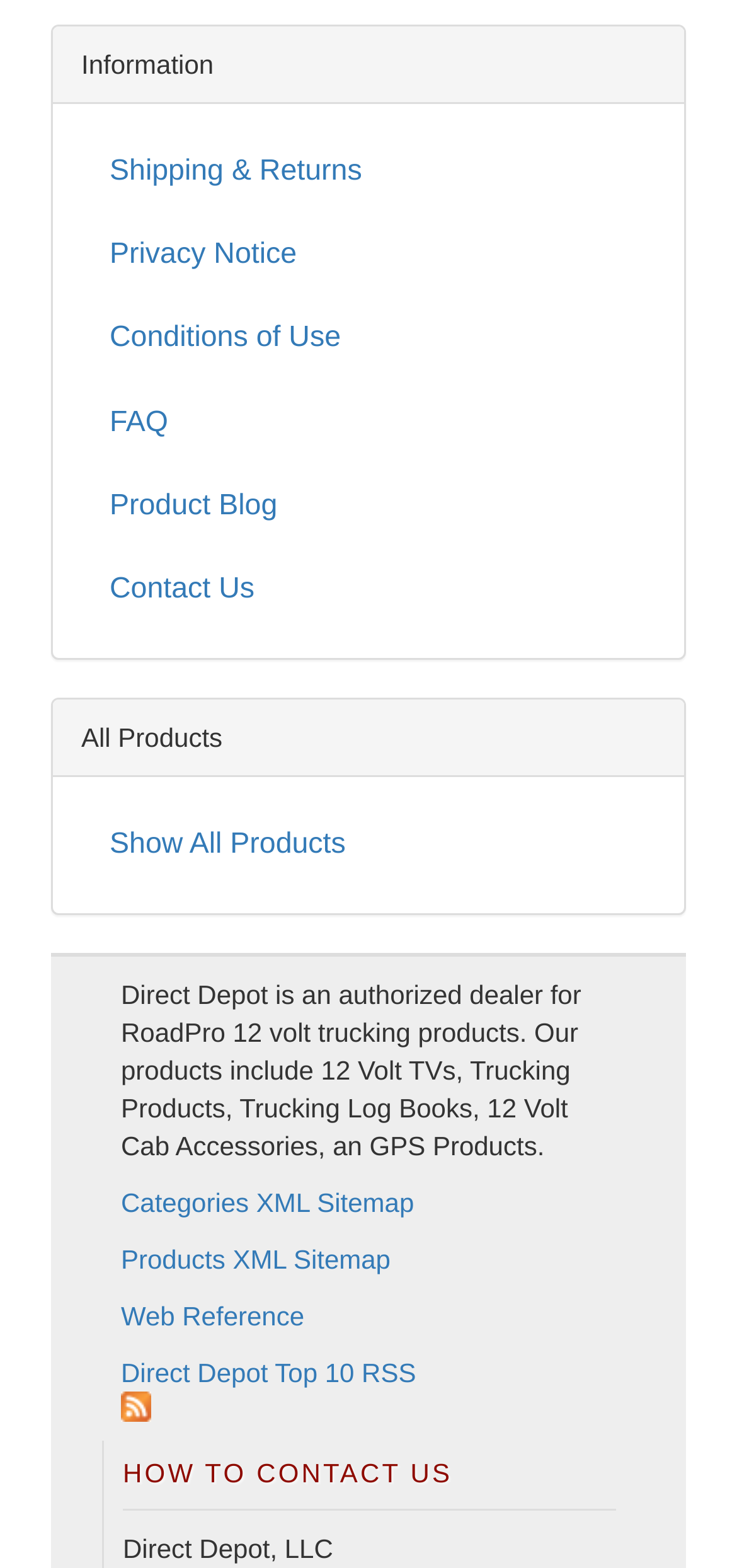How many links are there in the footer?
Refer to the screenshot and answer in one word or phrase.

8